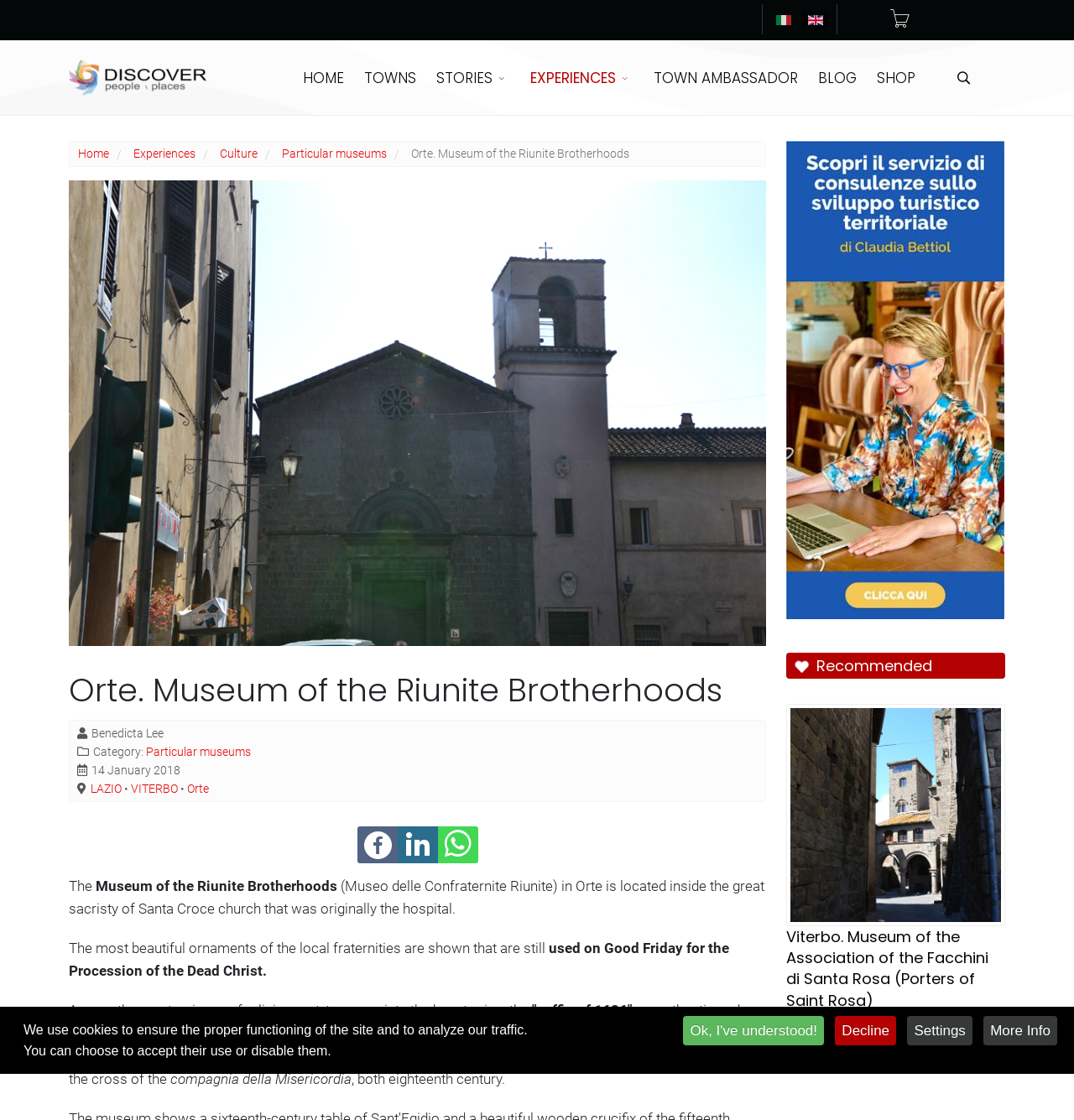What is the name of the town where the museum is located?
Based on the image, respond with a single word or phrase.

Orte